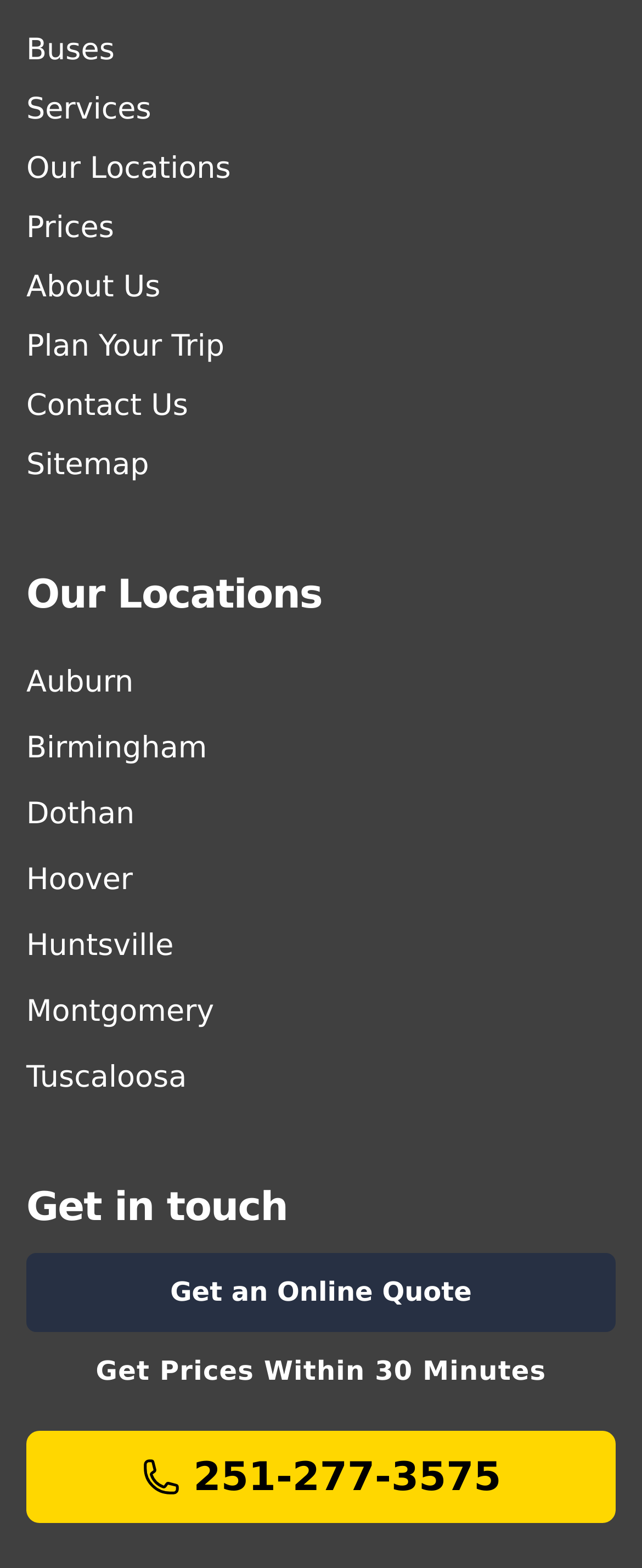Determine the bounding box coordinates for the region that must be clicked to execute the following instruction: "Click on Buses".

[0.041, 0.021, 0.178, 0.043]